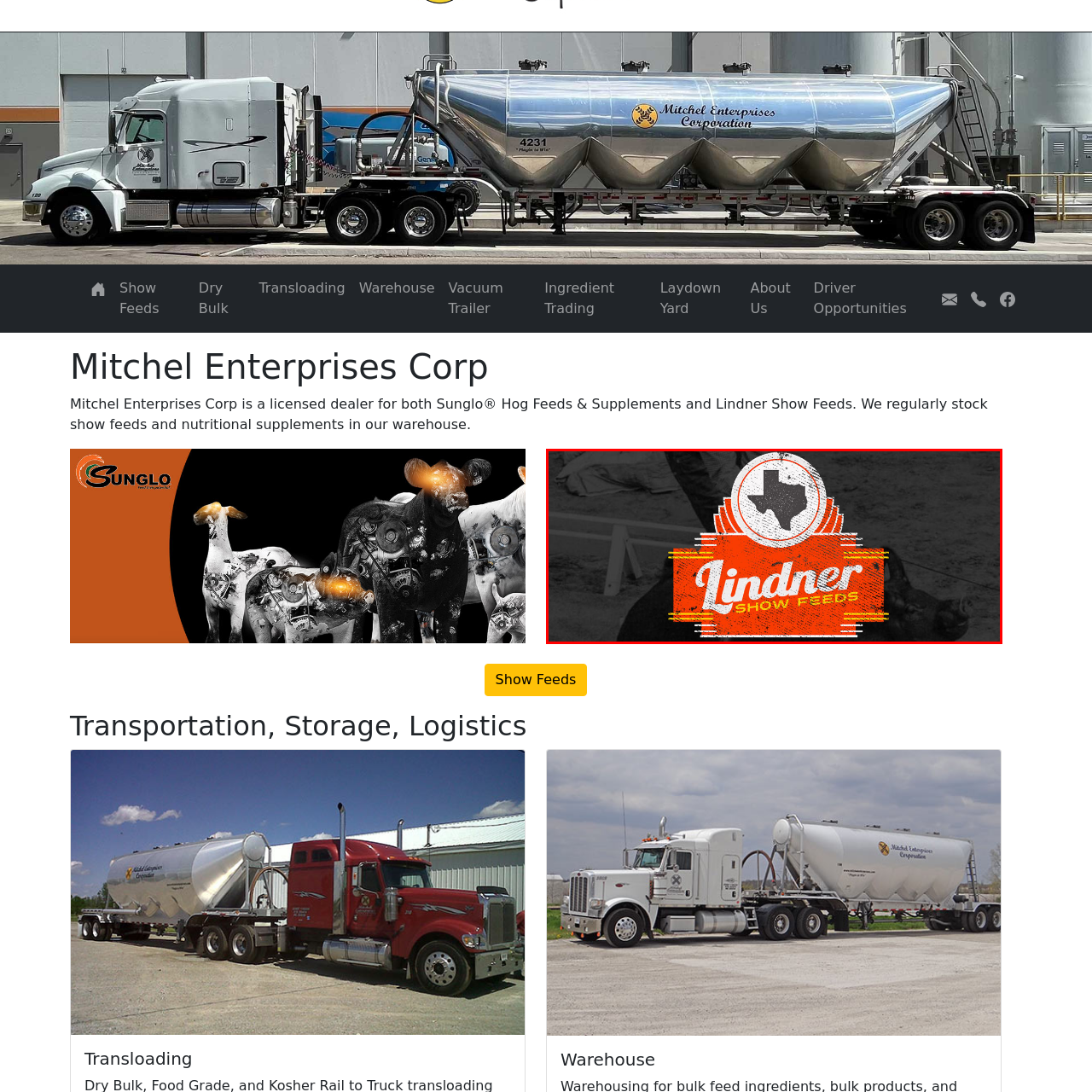Provide an in-depth description of the image within the red bounding box.

The image features the logo of Lindner Show Feeds, prominently displayed in vibrant orange with the word "Lindner" stylized in white script. Above the text, there is a circular emblem highlighting the state of Texas, which enhances the local identity of the brand. The background includes a faded photo of a pig, suggesting the agricultural focus of the company. This logo represents Lindner Show Feeds, a dealer committed to providing quality animal feeds and supplements, catering specifically to the needs of show animals in the livestock community.